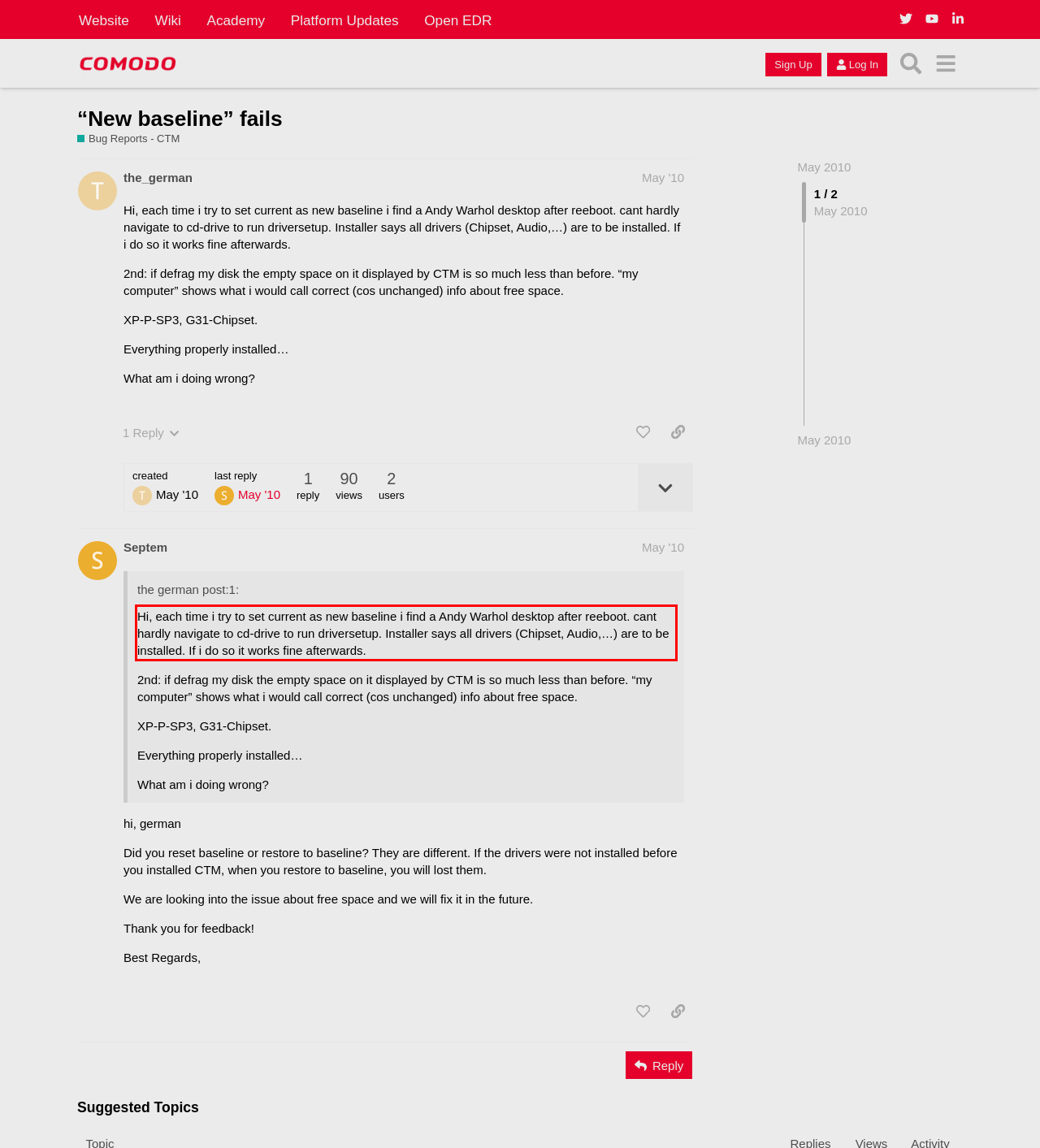You are provided with a screenshot of a webpage that includes a UI element enclosed in a red rectangle. Extract the text content inside this red rectangle.

Hi, each time i try to set current as new baseline i find a Andy Warhol desktop after reeboot. cant hardly navigate to cd-drive to run driversetup. Installer says all drivers (Chipset, Audio,…) are to be installed. If i do so it works fine afterwards.